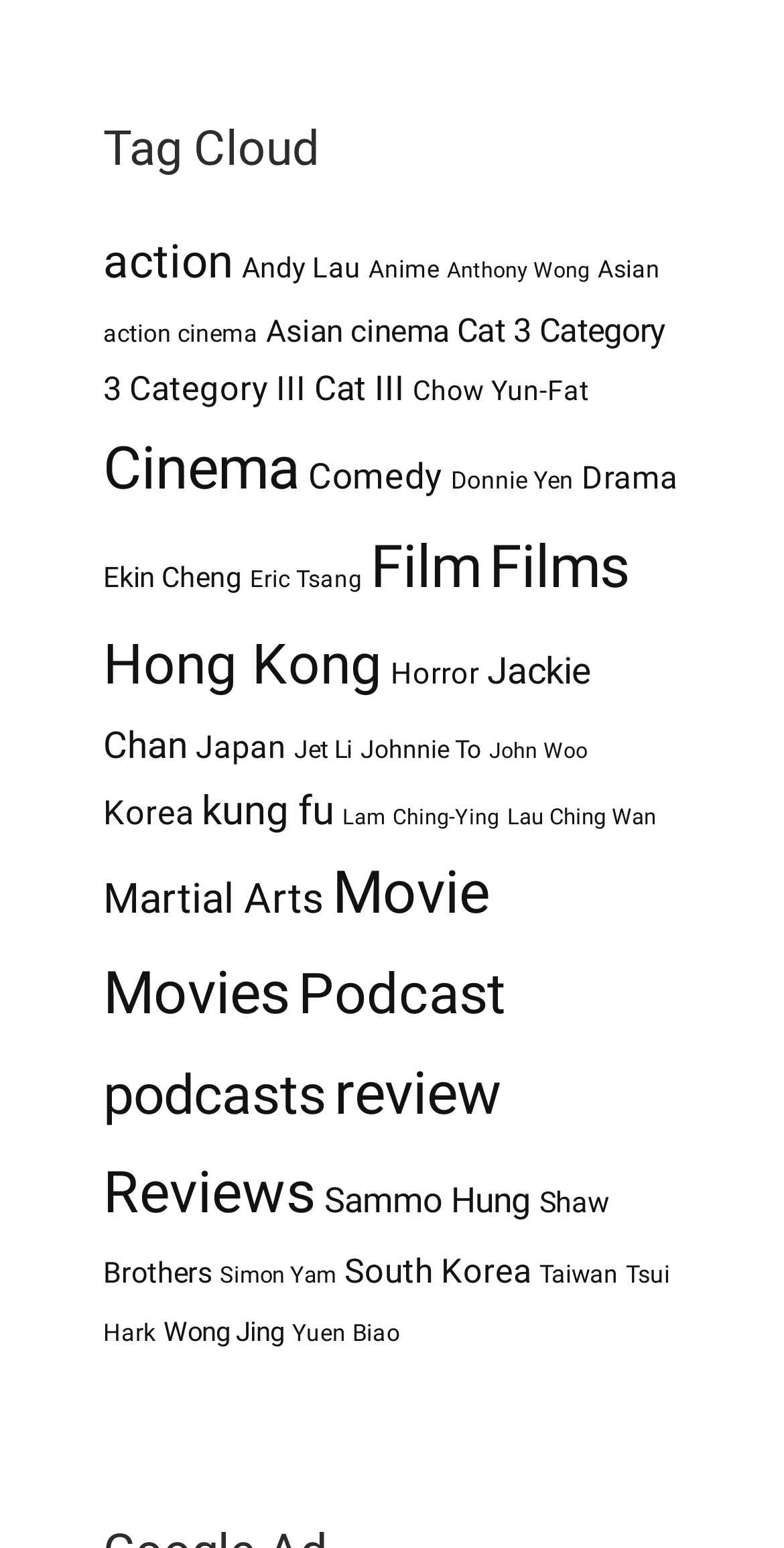Please locate the bounding box coordinates of the element that should be clicked to complete the given instruction: "Check the 'Reviews' section".

[0.132, 0.749, 0.404, 0.792]